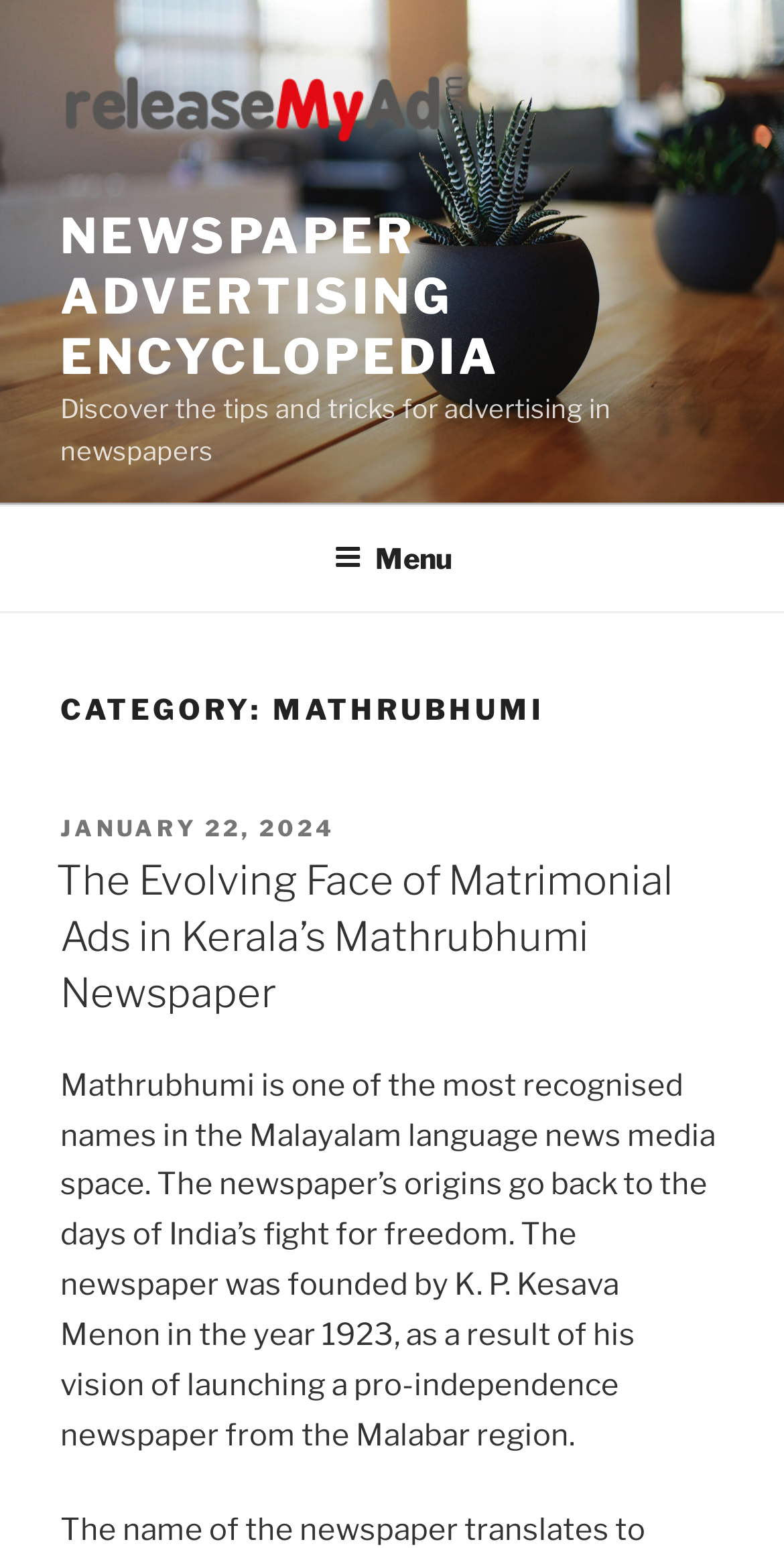When was the newspaper founded?
Based on the visual details in the image, please answer the question thoroughly.

The founding year of the newspaper can be found in the text 'The newspaper was founded by K. P. Kesava Menon in the year 1923, as a result of his vision of launching a pro-independence newspaper from the Malabar region.'